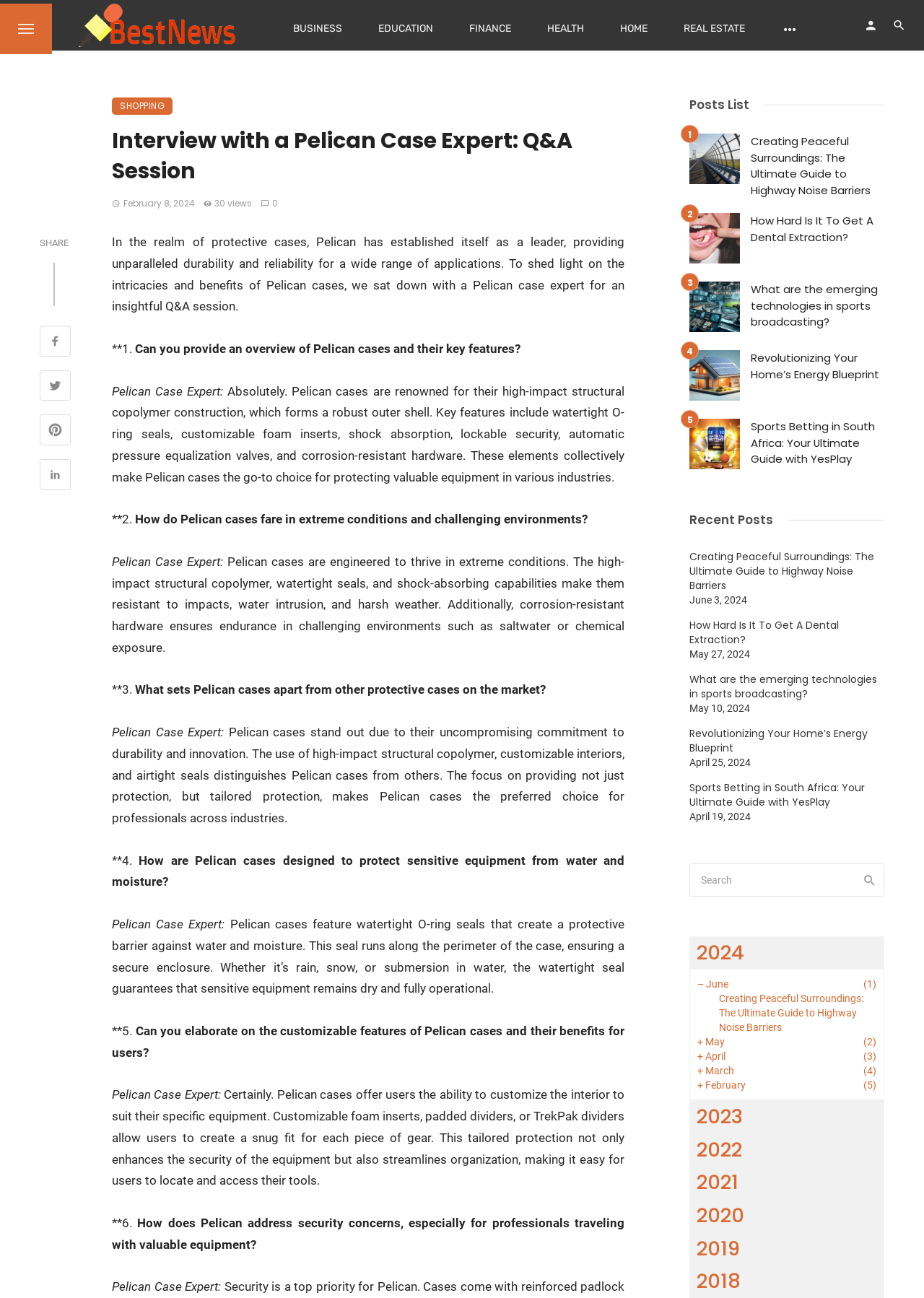Answer the following in one word or a short phrase: 
How many questions are asked in the Q&A session?

6